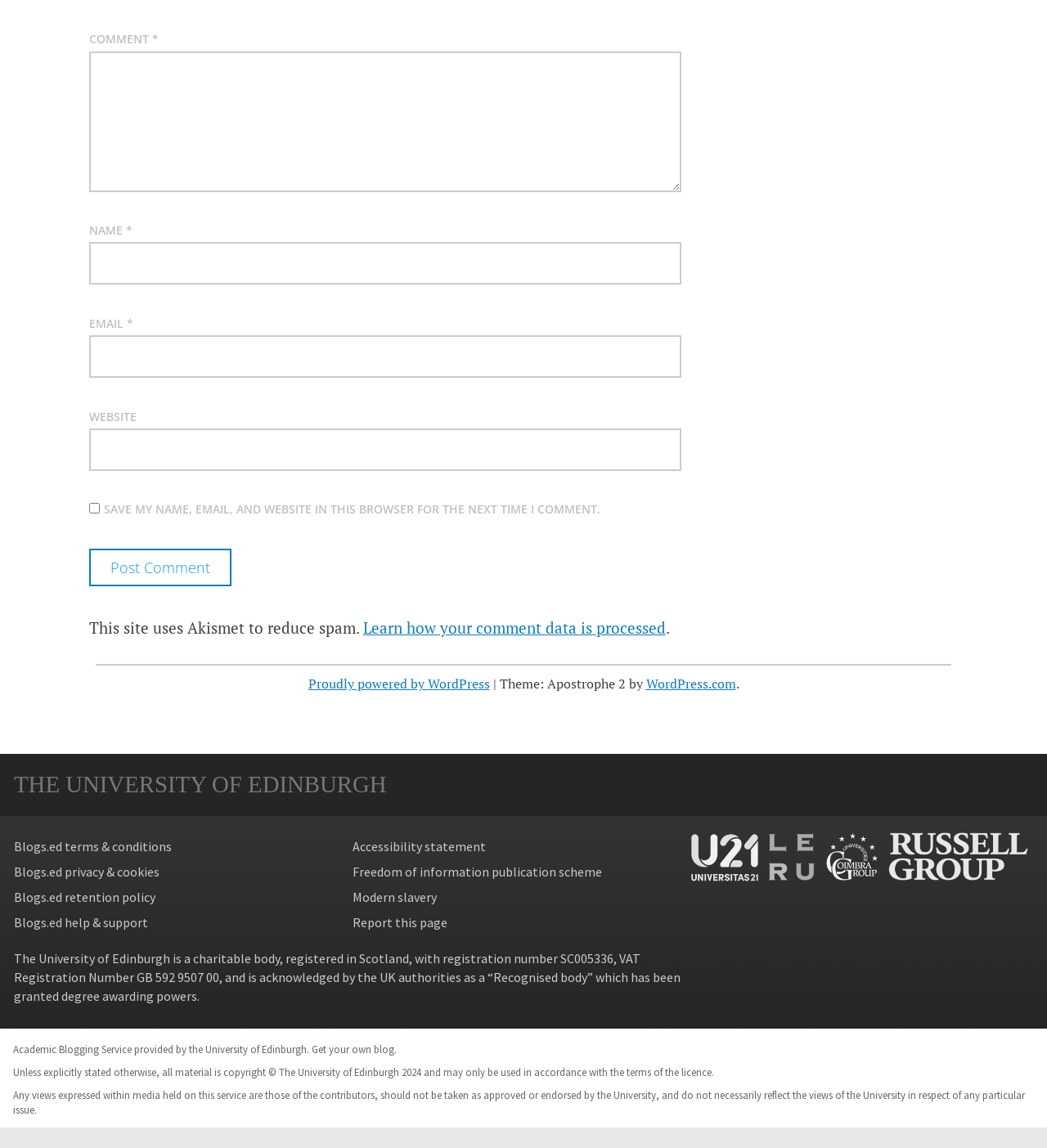Look at the image and write a detailed answer to the question: 
What is the name of the theme used by the website?

The website uses a theme called Apostrophe 2, which is provided by WordPress.com. This information is found at the bottom of the webpage, where it states 'Theme: Apostrophe 2 by WordPress.com'.